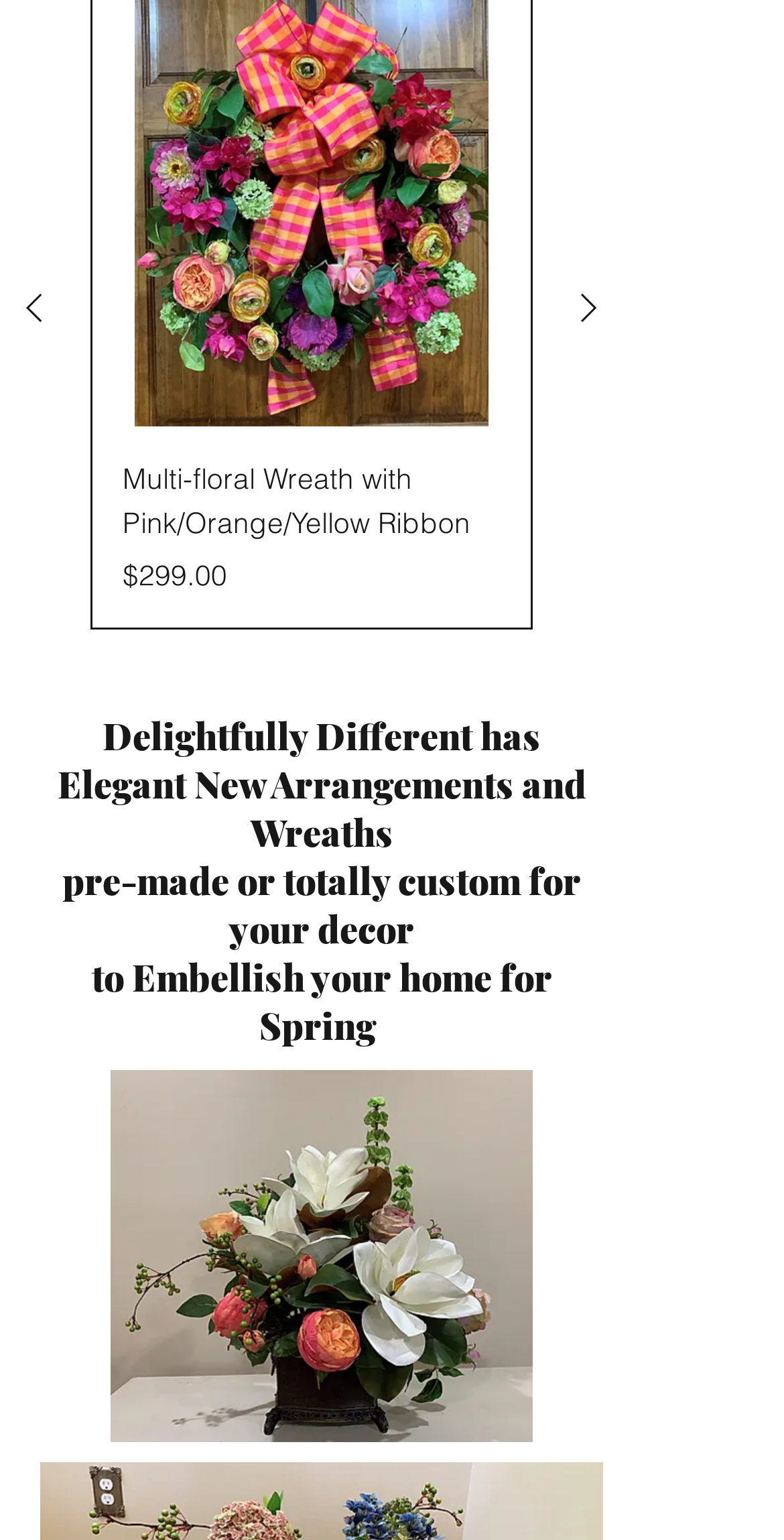Find the bounding box of the element with the following description: "Multi-floral Wreath with Pink/Orange/Yellow RibbonPrice$299.00". The coordinates must be four float numbers between 0 and 1, formatted as [left, top, right, bottom].

[0.156, 0.298, 0.638, 0.388]